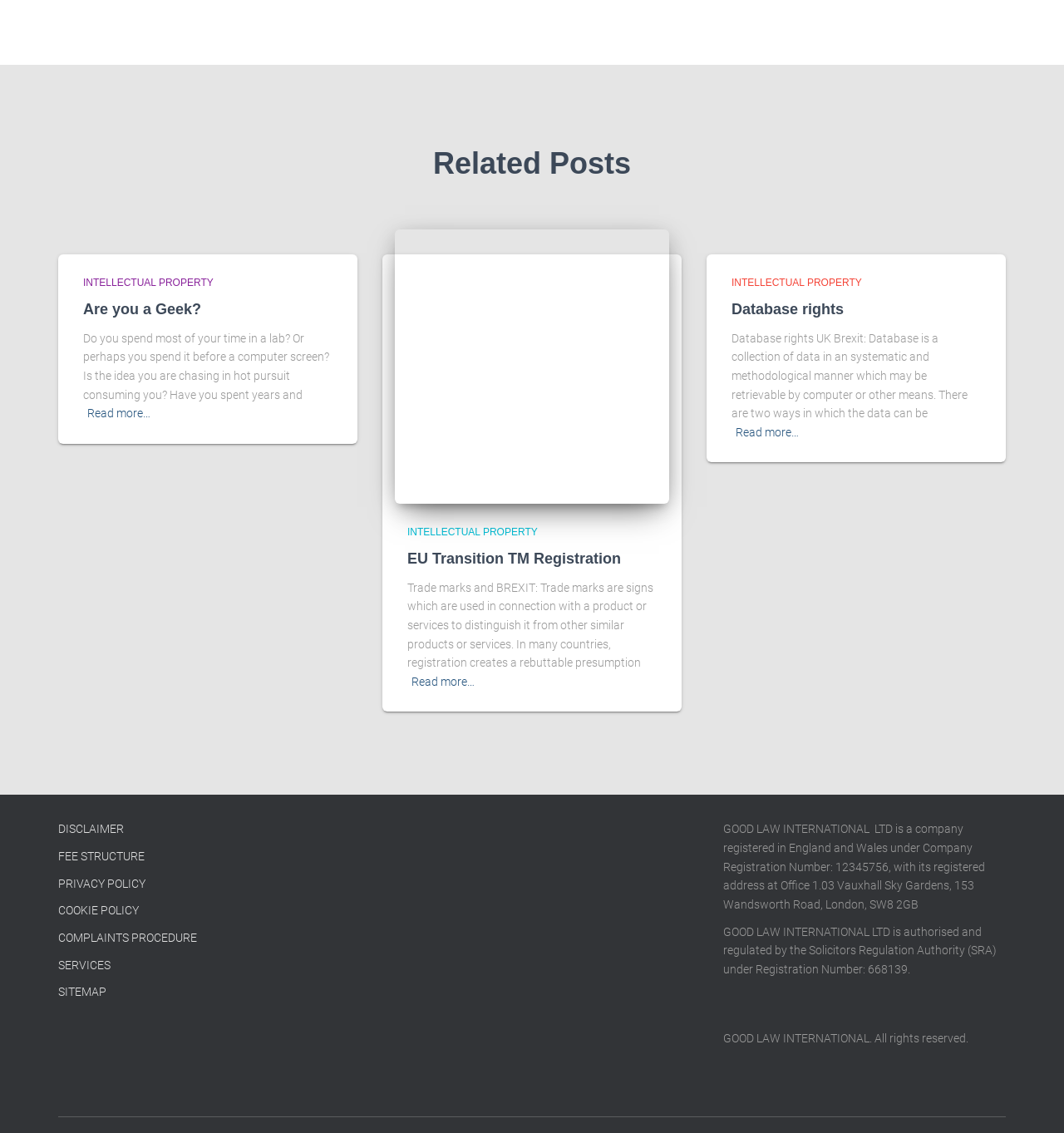Reply to the question with a single word or phrase:
What is the topic of the heading 'Are you a Geek?'?

Intellectual Property